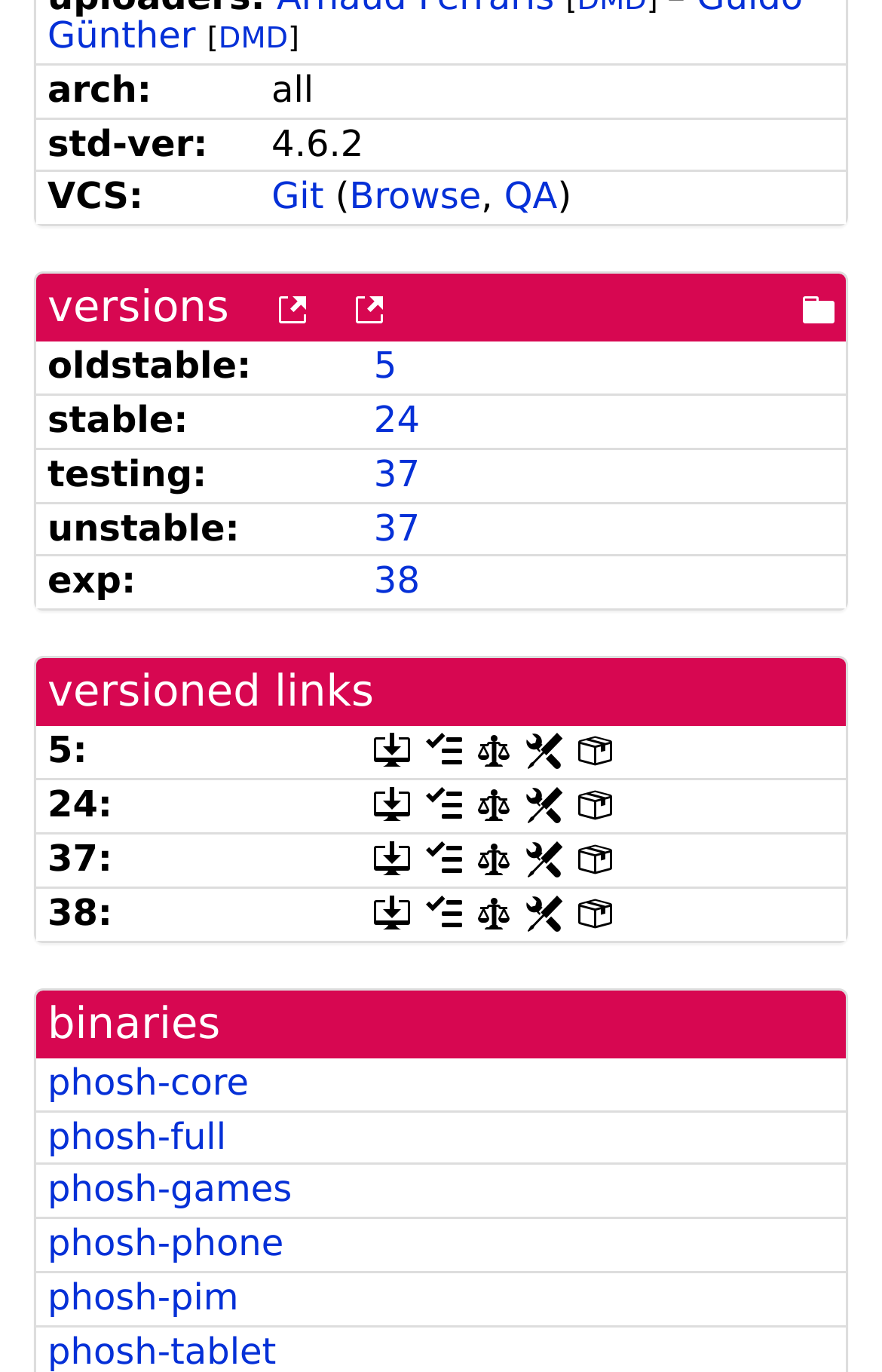Identify the bounding box of the UI component described as: "[pool directory]".

[0.91, 0.205, 0.946, 0.242]